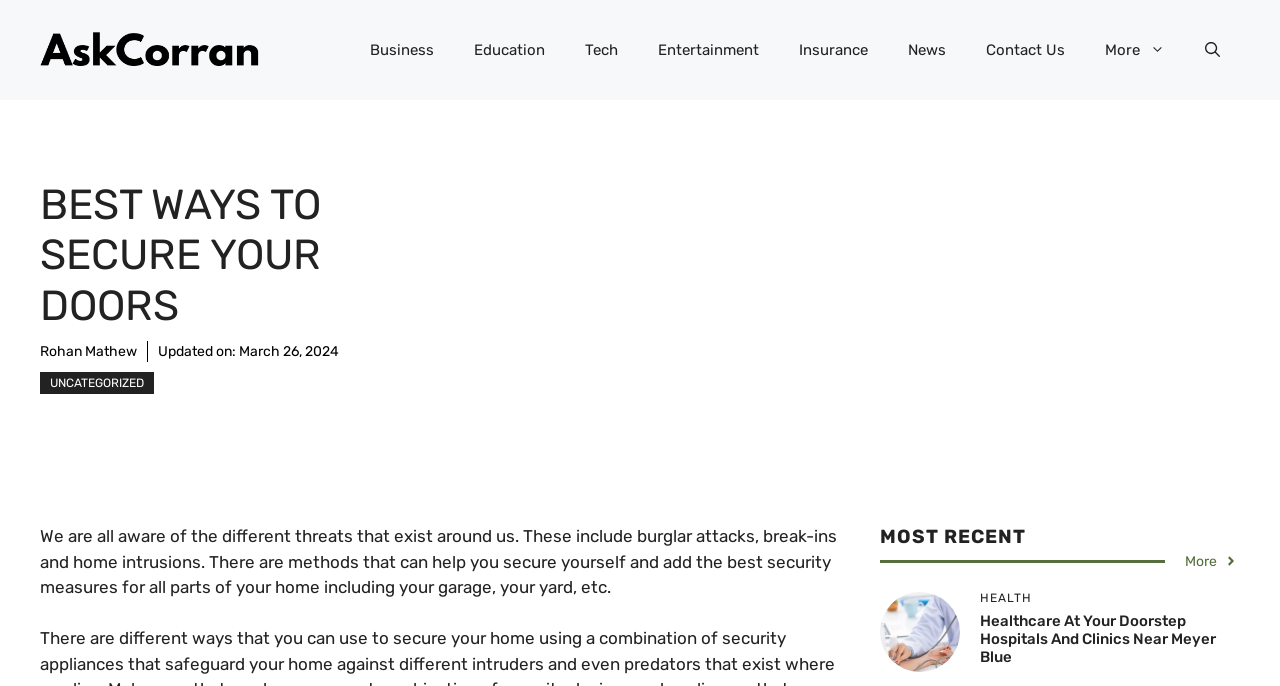Find the bounding box coordinates of the element to click in order to complete the given instruction: "Learn about Healthcare At Your Doorstep."

[0.766, 0.893, 0.95, 0.971]